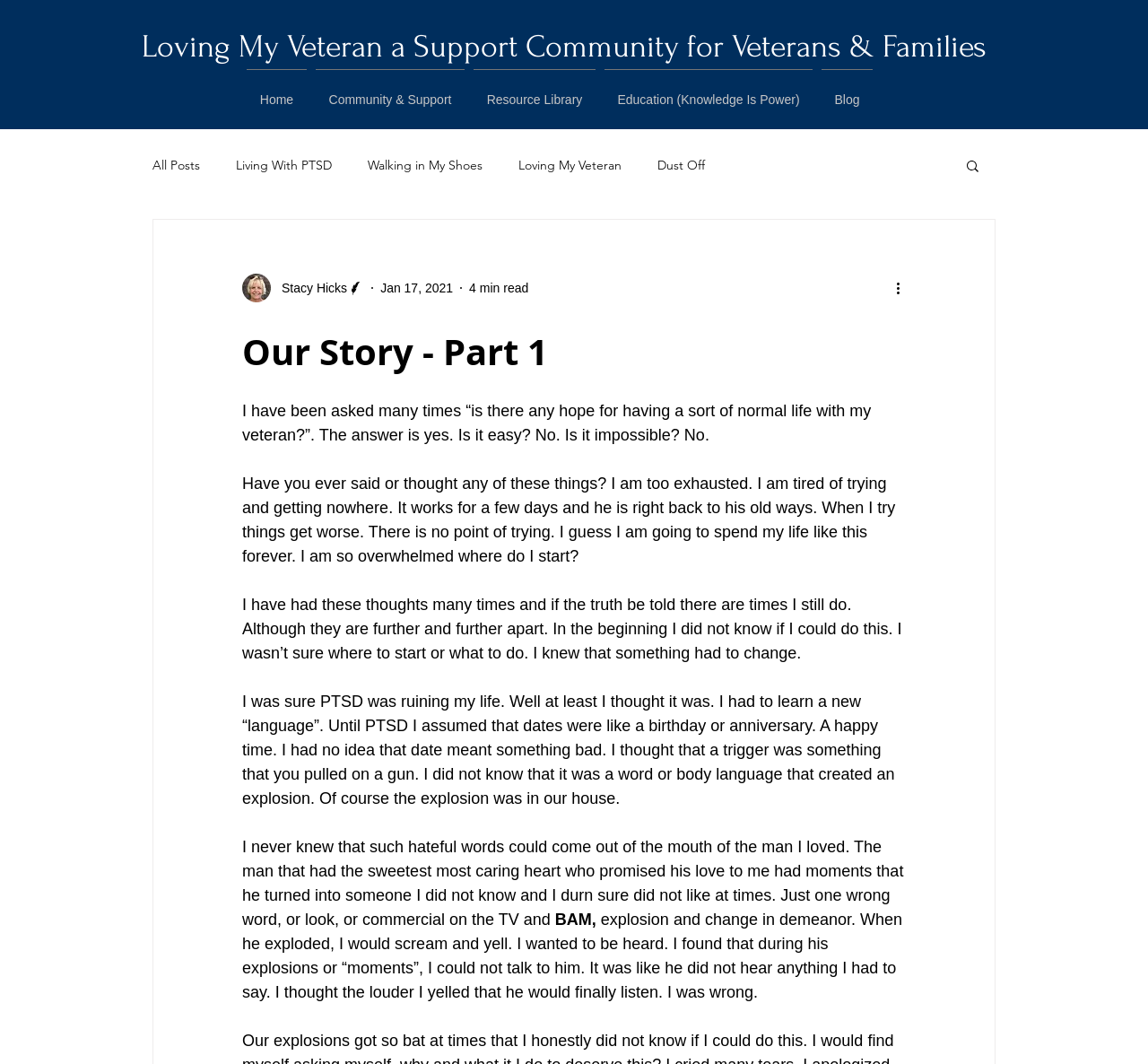Please locate the clickable area by providing the bounding box coordinates to follow this instruction: "Read the 'Living With PTSD' blog post".

[0.205, 0.148, 0.289, 0.163]